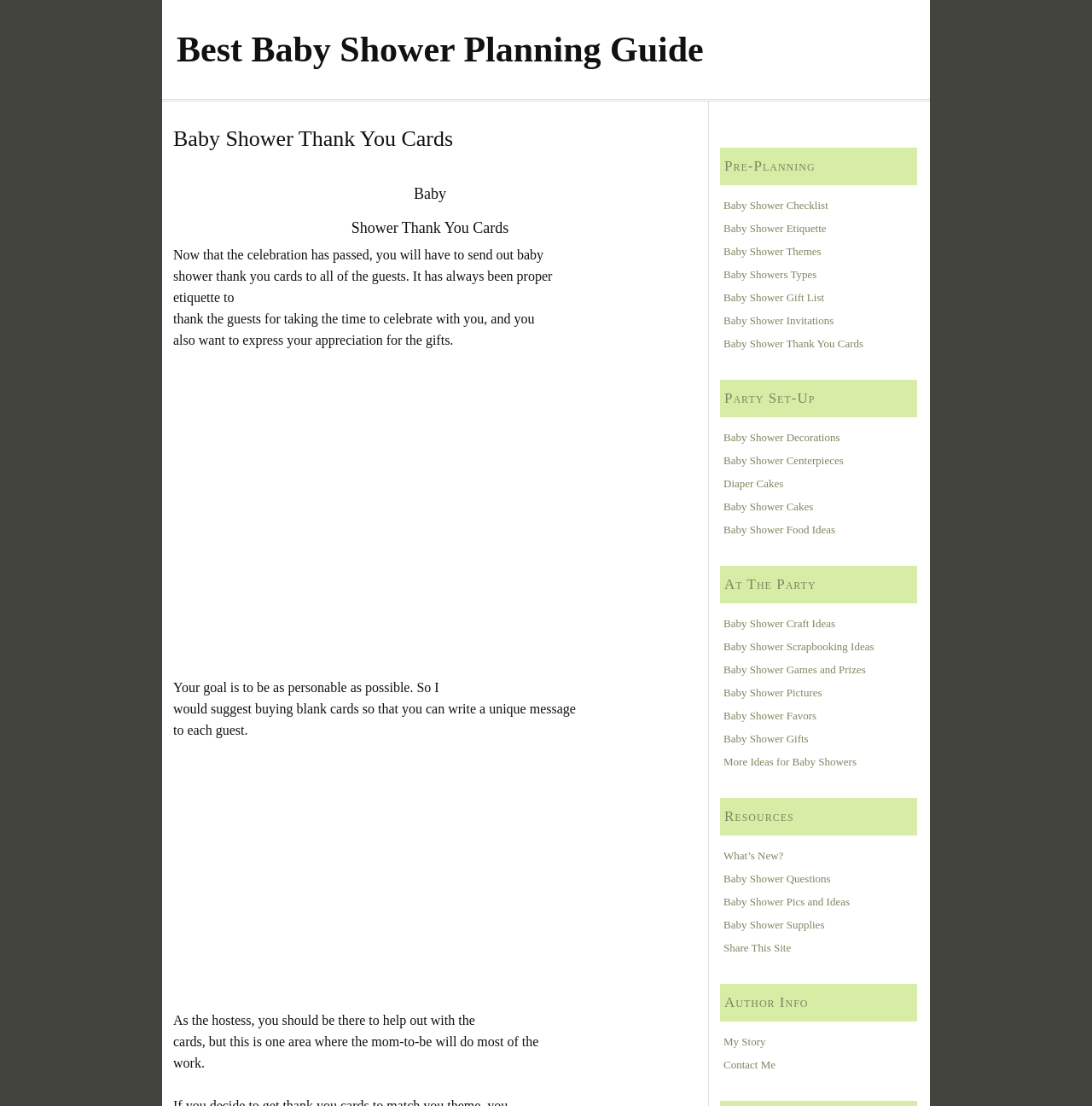Locate the primary heading on the webpage and return its text.

Baby Shower Thank You Cards